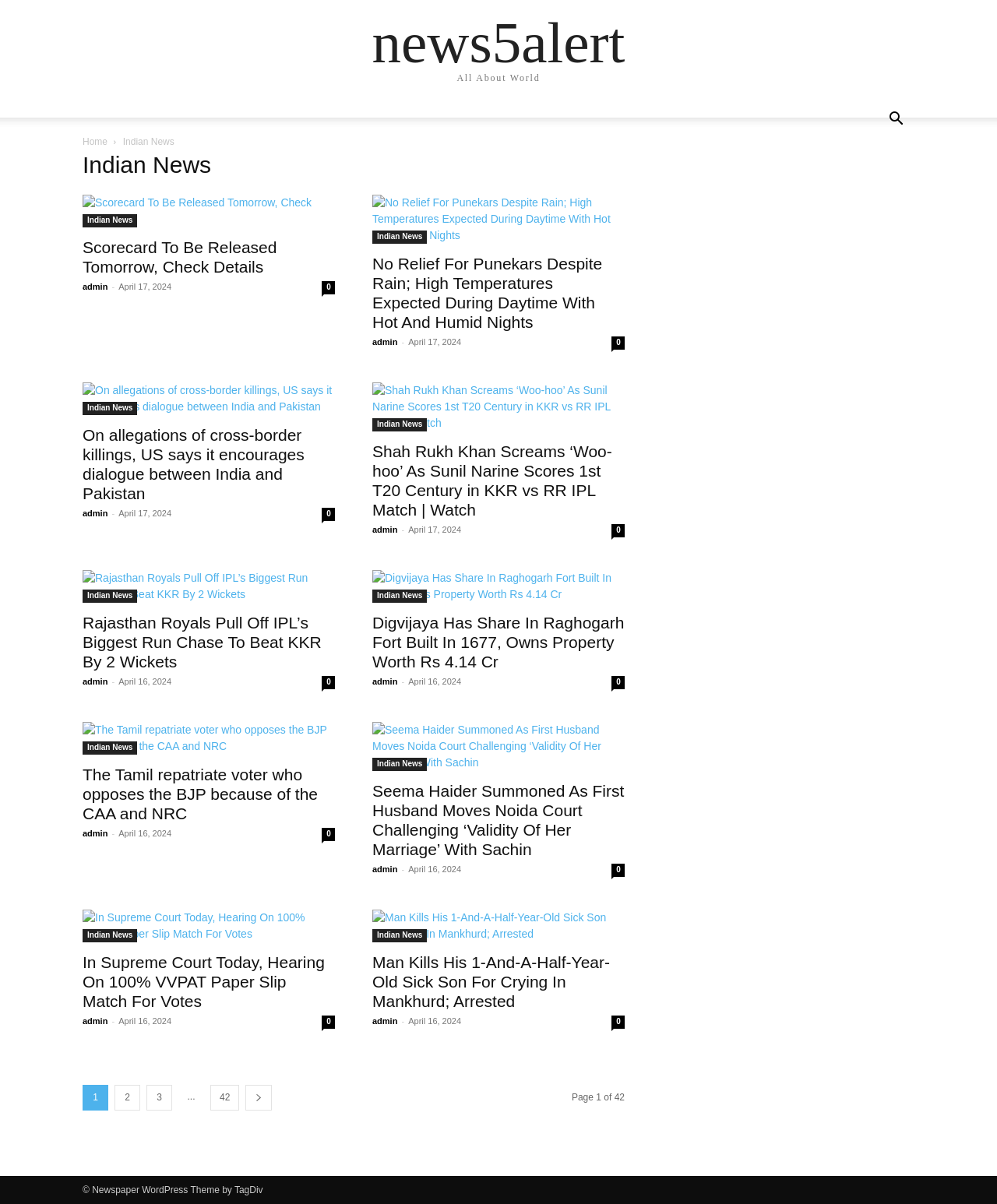Please determine the bounding box coordinates, formatted as (top-left x, top-left y, bottom-right x, bottom-right y), with all values as floating point numbers between 0 and 1. Identify the bounding box of the region described as: Indian News

[0.083, 0.616, 0.138, 0.627]